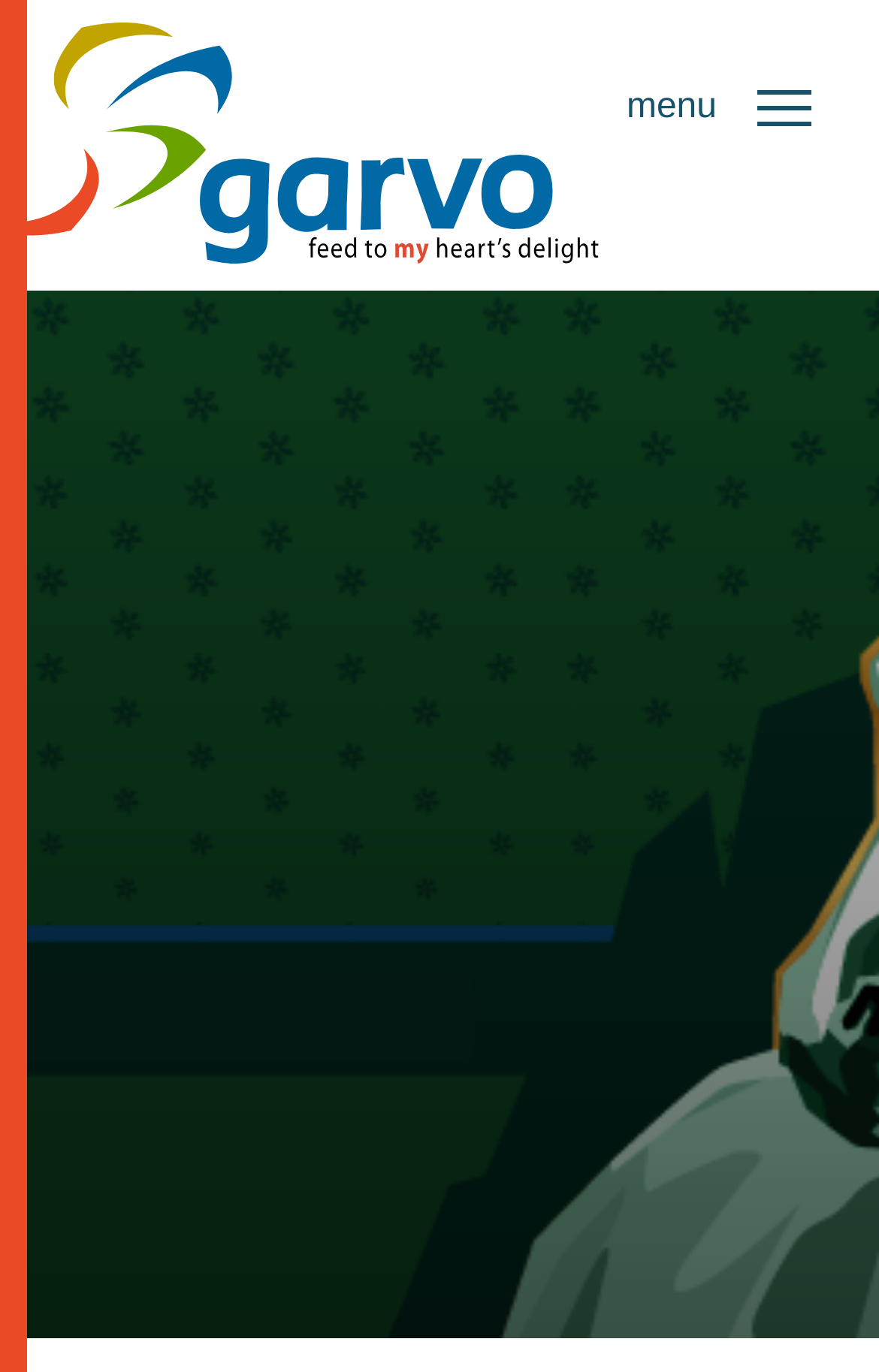Identify and provide the bounding box for the element described by: "parent_node: Search name="s"".

[0.759, 0.23, 0.856, 0.296]